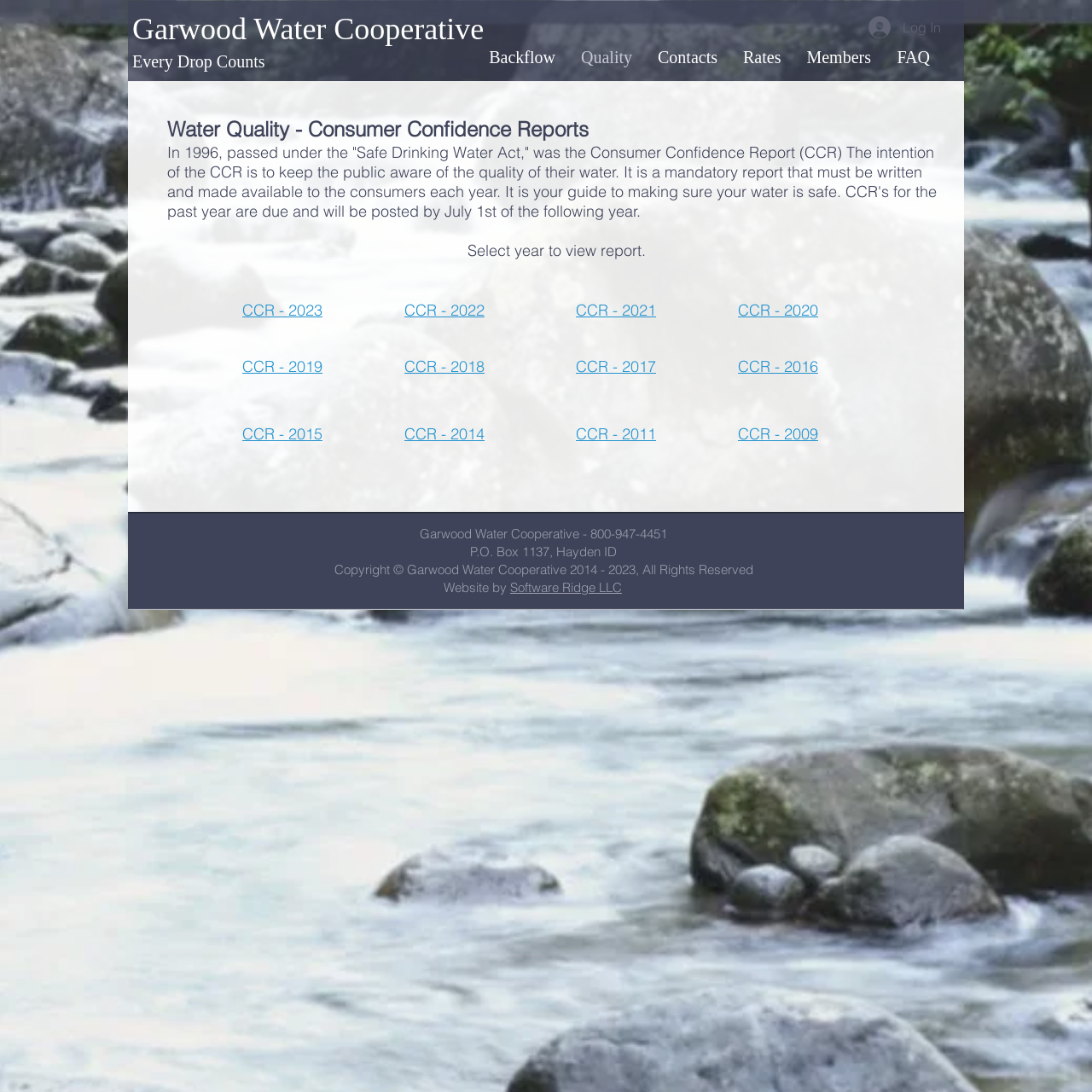Who developed the website?
From the image, respond using a single word or phrase.

Software Ridge LLC